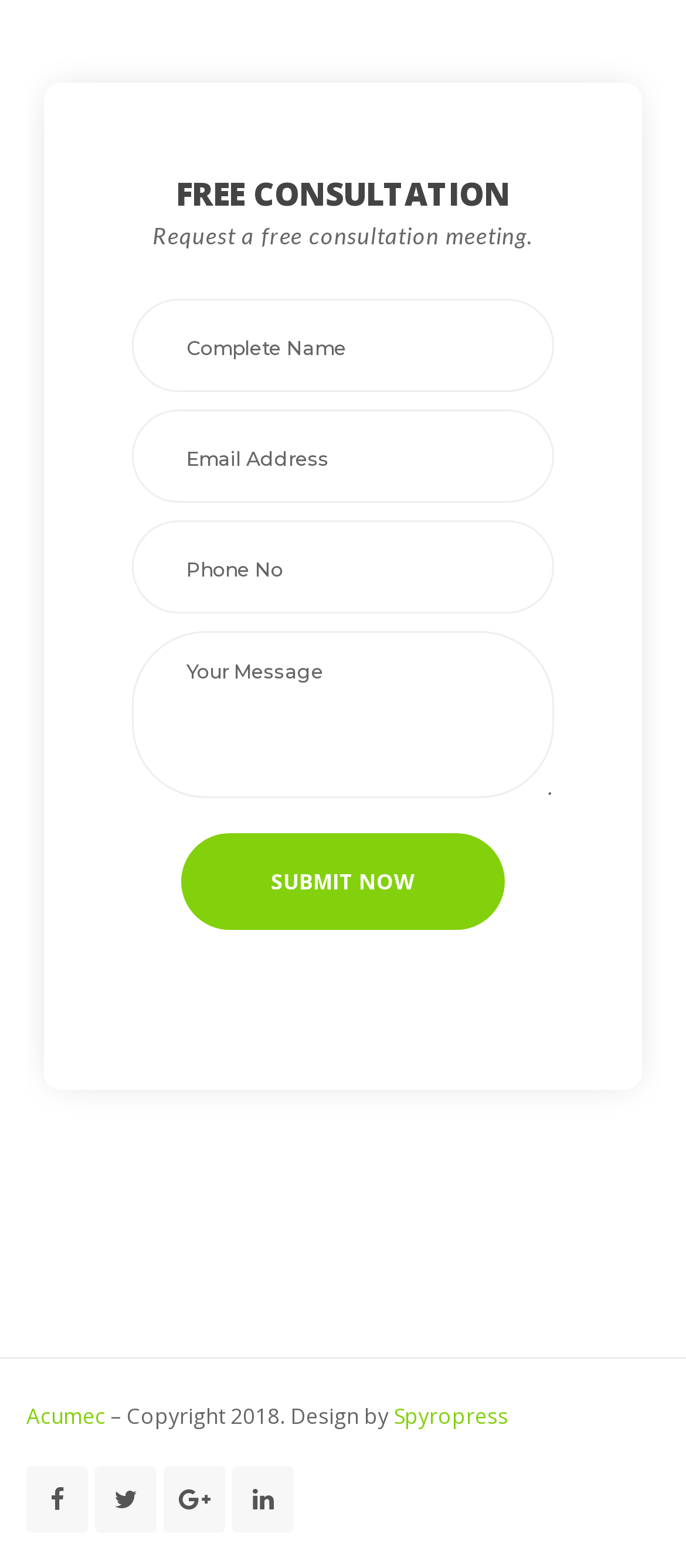Based on the image, please respond to the question with as much detail as possible:
How many social media links are present at the bottom of the webpage?

There are four social media links present at the bottom of the webpage, represented by icons '', '', '', and ''.